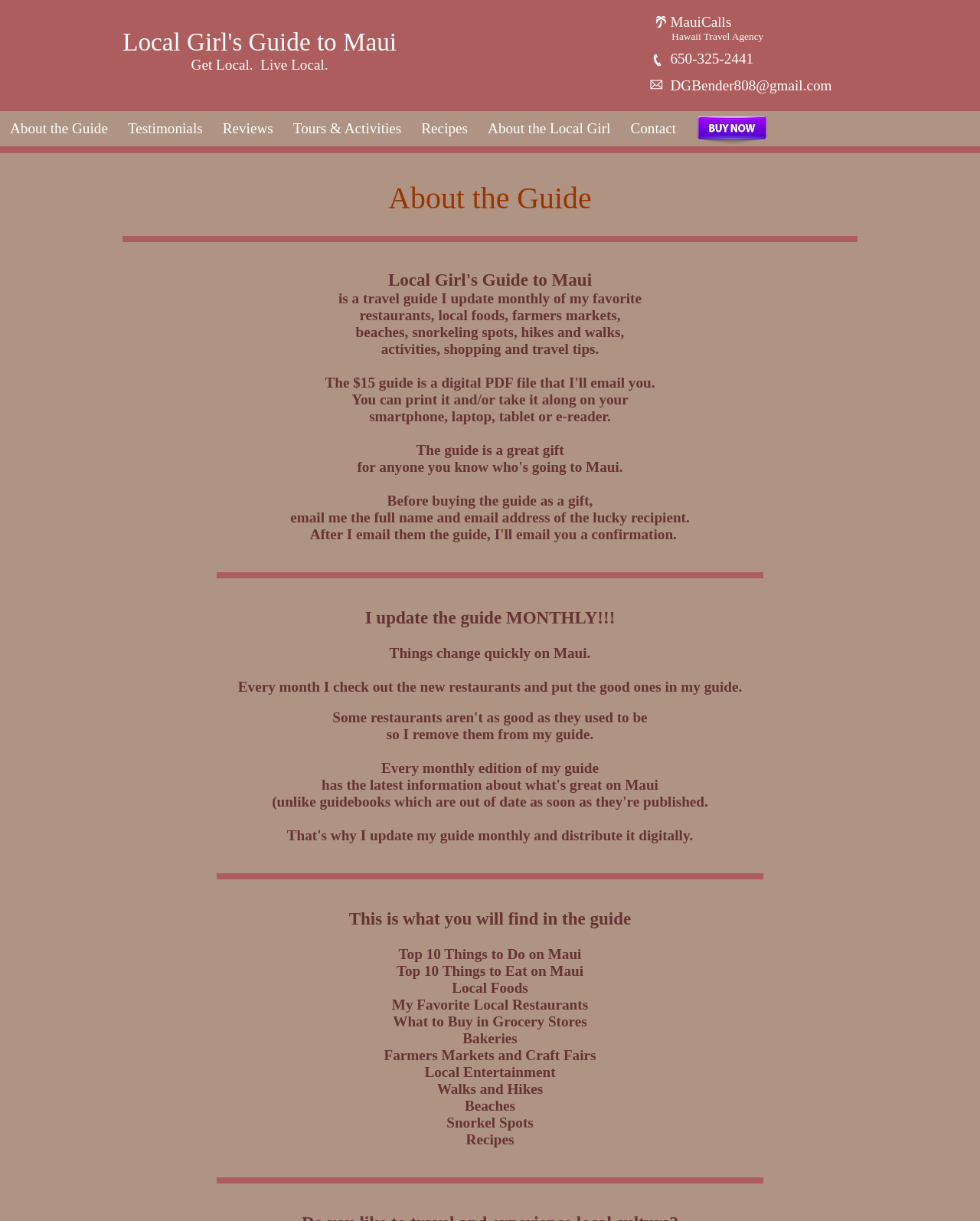What are the categories of information provided in the guide?
Use the information from the screenshot to give a comprehensive response to the question.

The categories of information provided in the guide are listed in a gridcell element, which mentions Top 10 Things to Do on Maui, Top 10 Things to Eat on Maui, Local Foods, My Favorite Local Restaurants, and other categories.